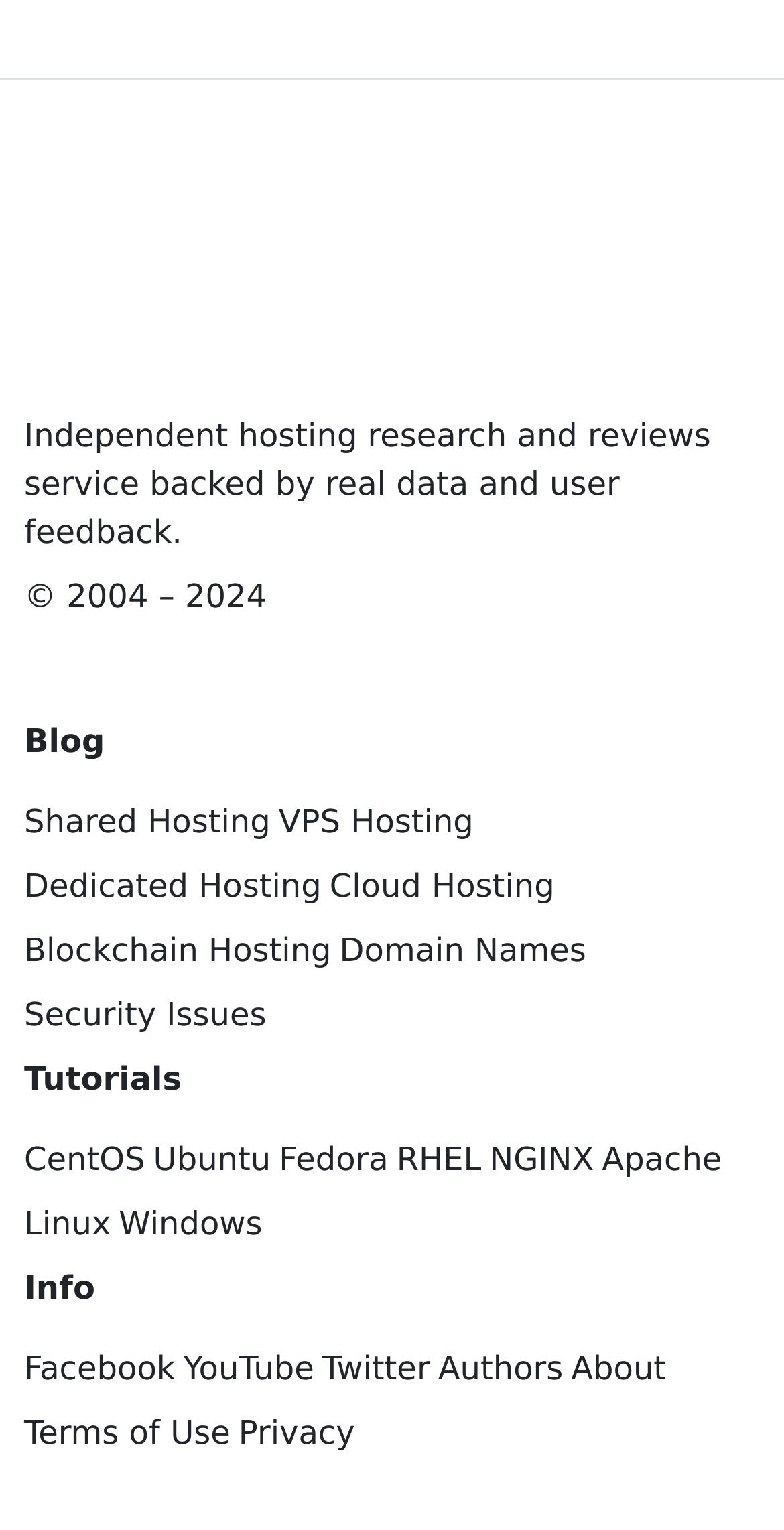What social media platforms are linked?
Provide a comprehensive and detailed answer to the question.

The webpage provides links to various social media platforms, which can be found at the bottom of the webpage. These platforms include Facebook, YouTube, and Twitter.